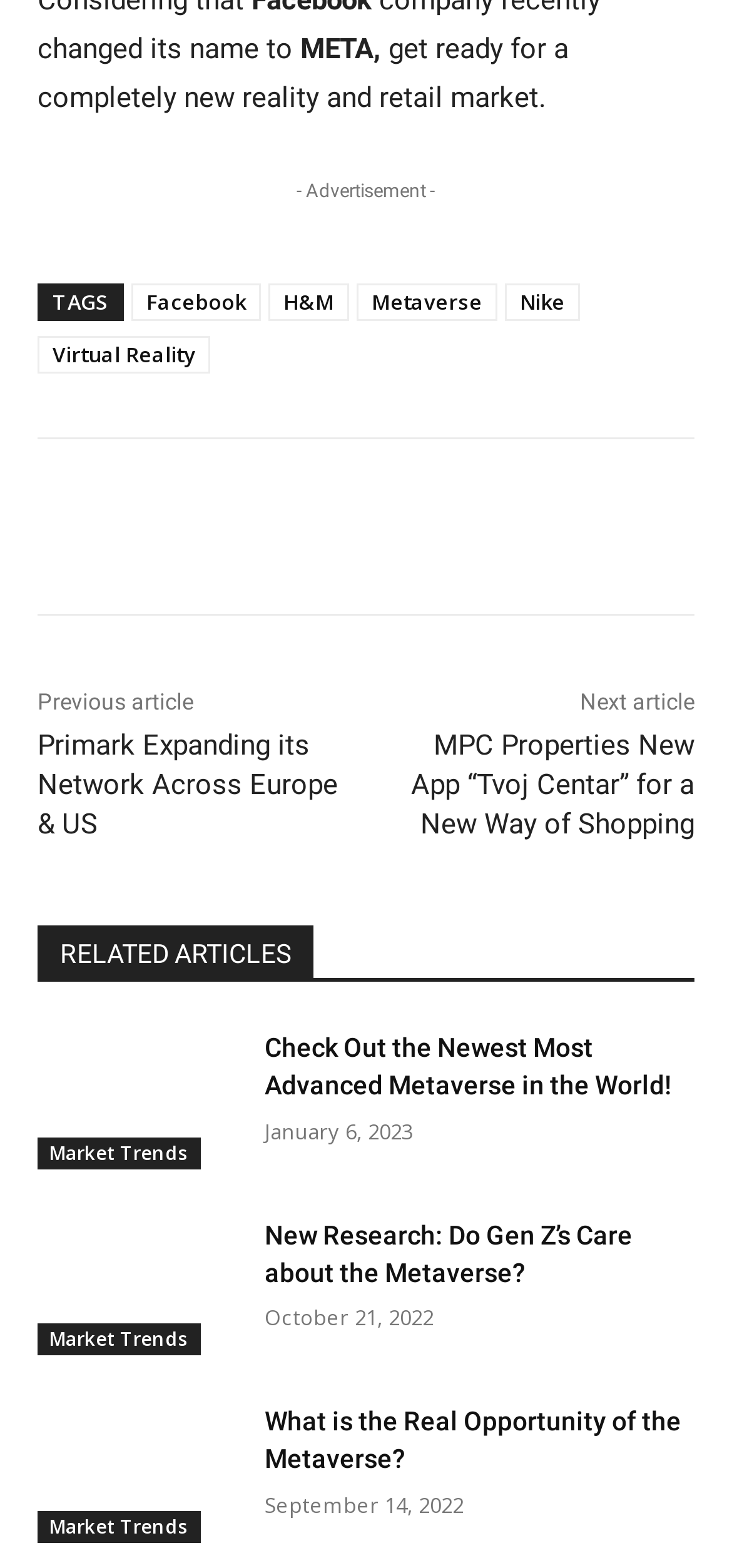Based on the description "Virtual Reality", find the bounding box of the specified UI element.

[0.051, 0.215, 0.287, 0.239]